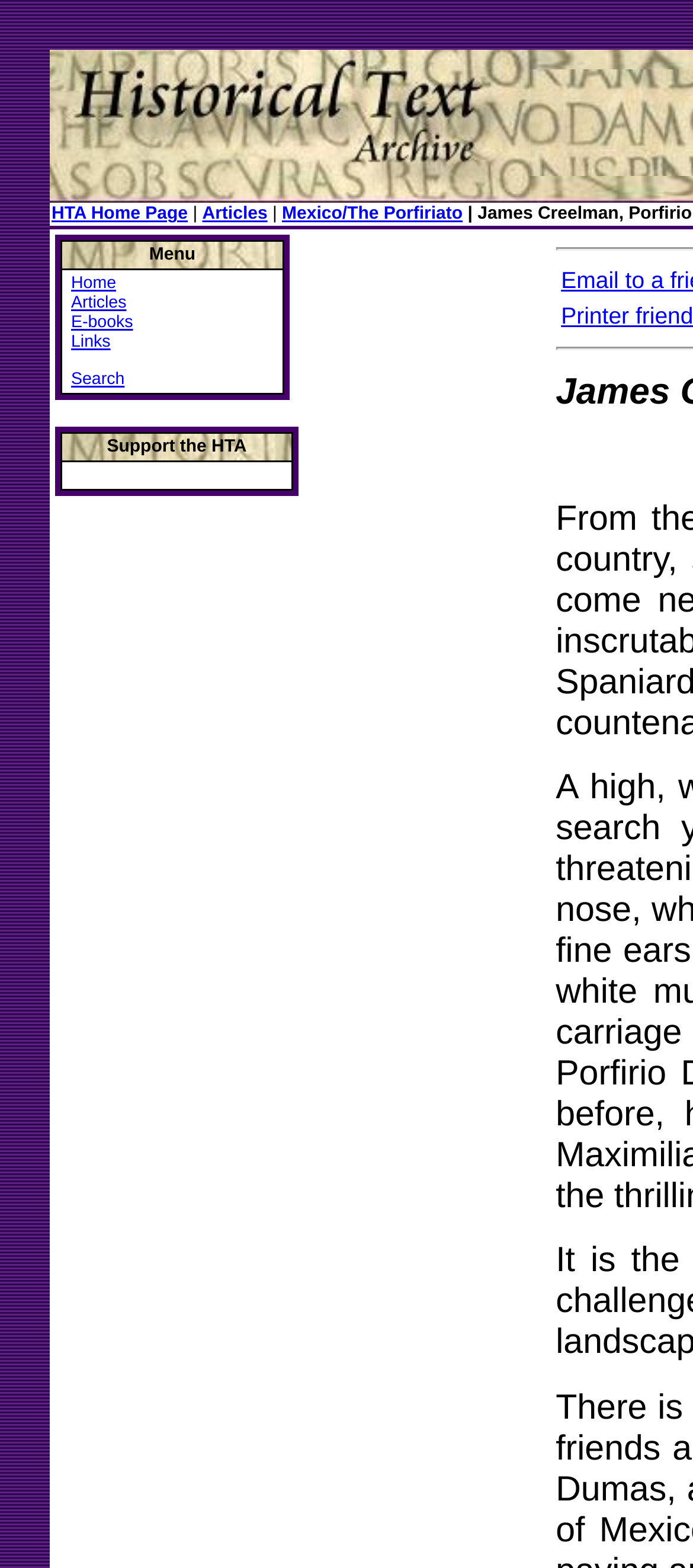Find and provide the bounding box coordinates for the UI element described with: "HTA Home Page".

[0.074, 0.13, 0.271, 0.143]